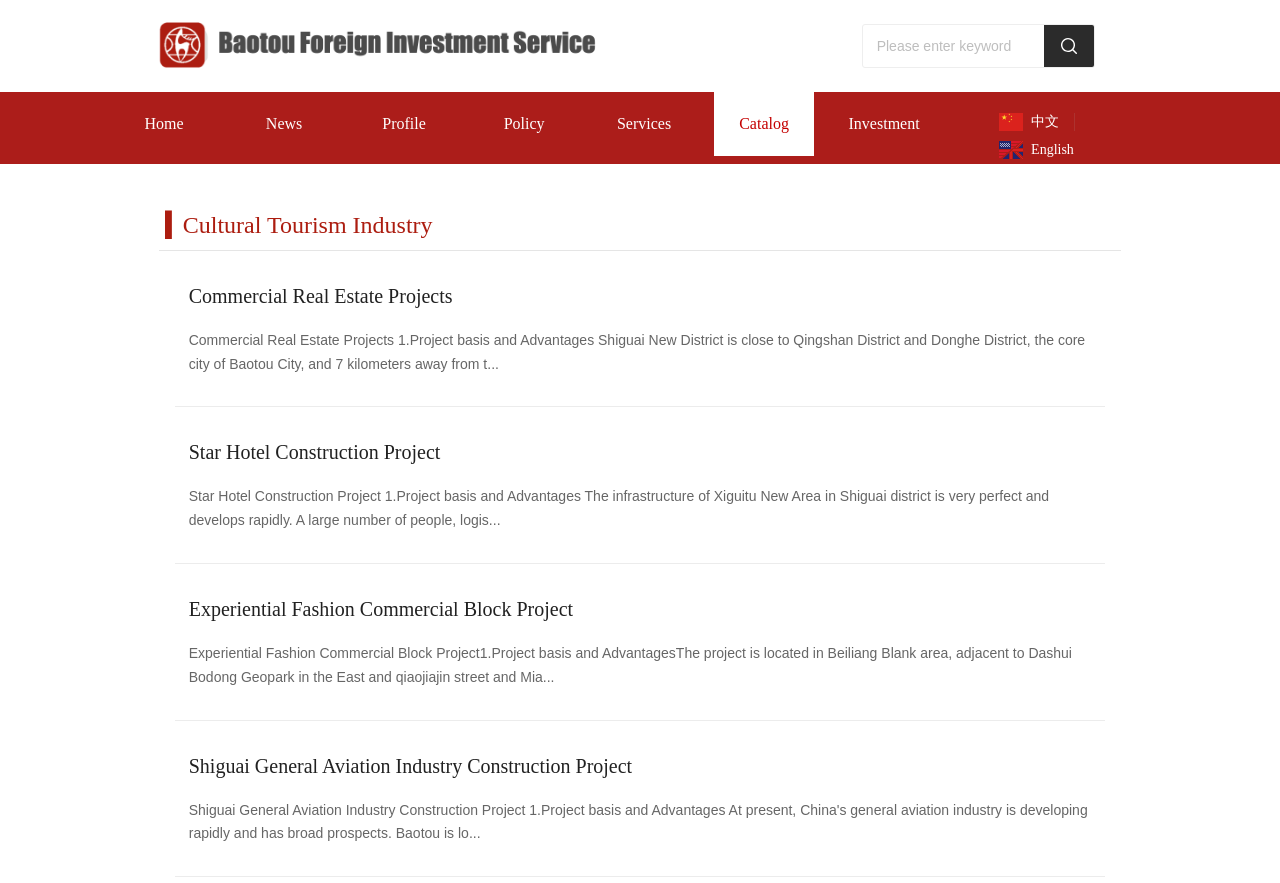Find the bounding box coordinates of the clickable region needed to perform the following instruction: "go to home page". The coordinates should be provided as four float numbers between 0 and 1, i.e., [left, top, right, bottom].

[0.089, 0.104, 0.167, 0.177]